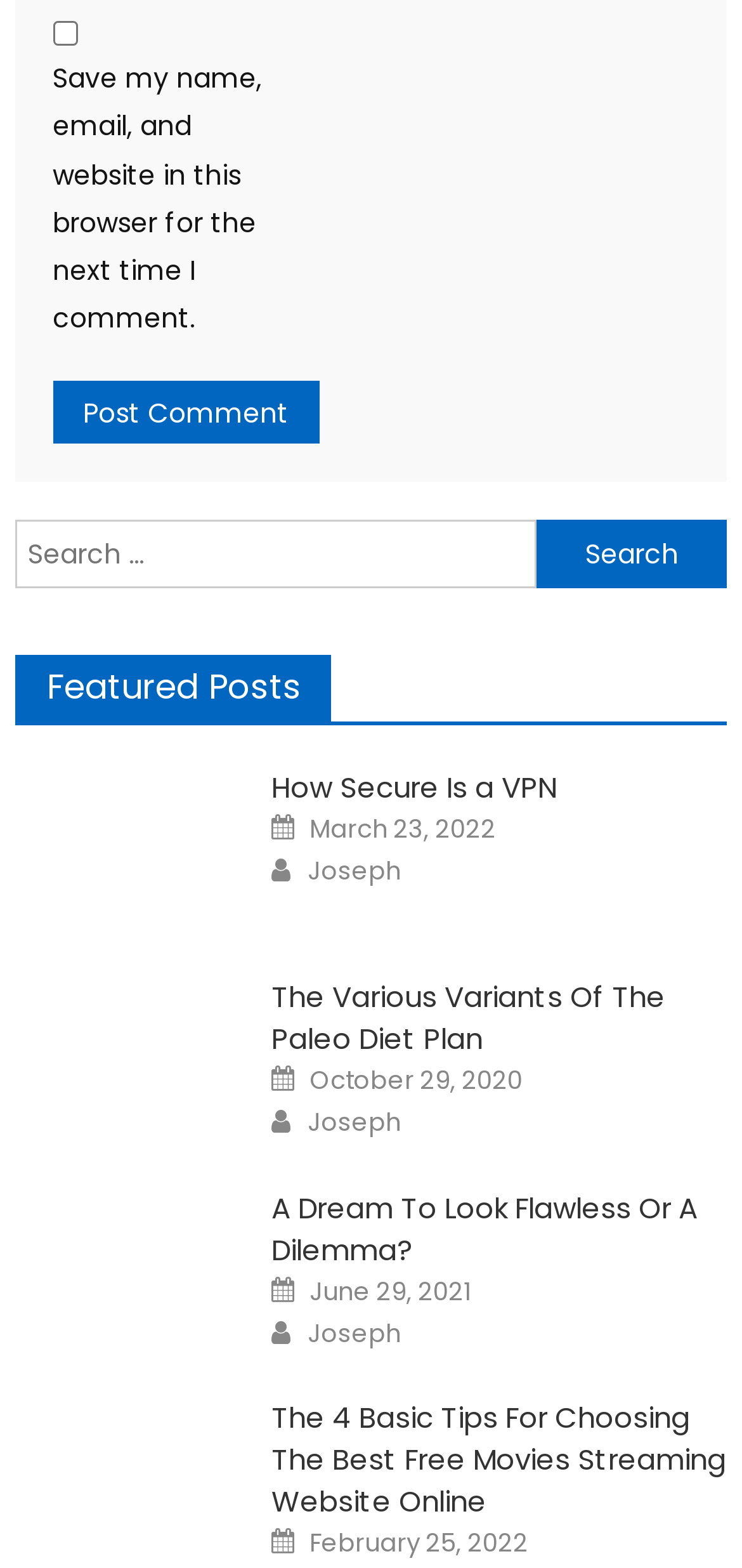Please reply to the following question with a single word or a short phrase:
What is the date of the latest post?

February 25, 2022